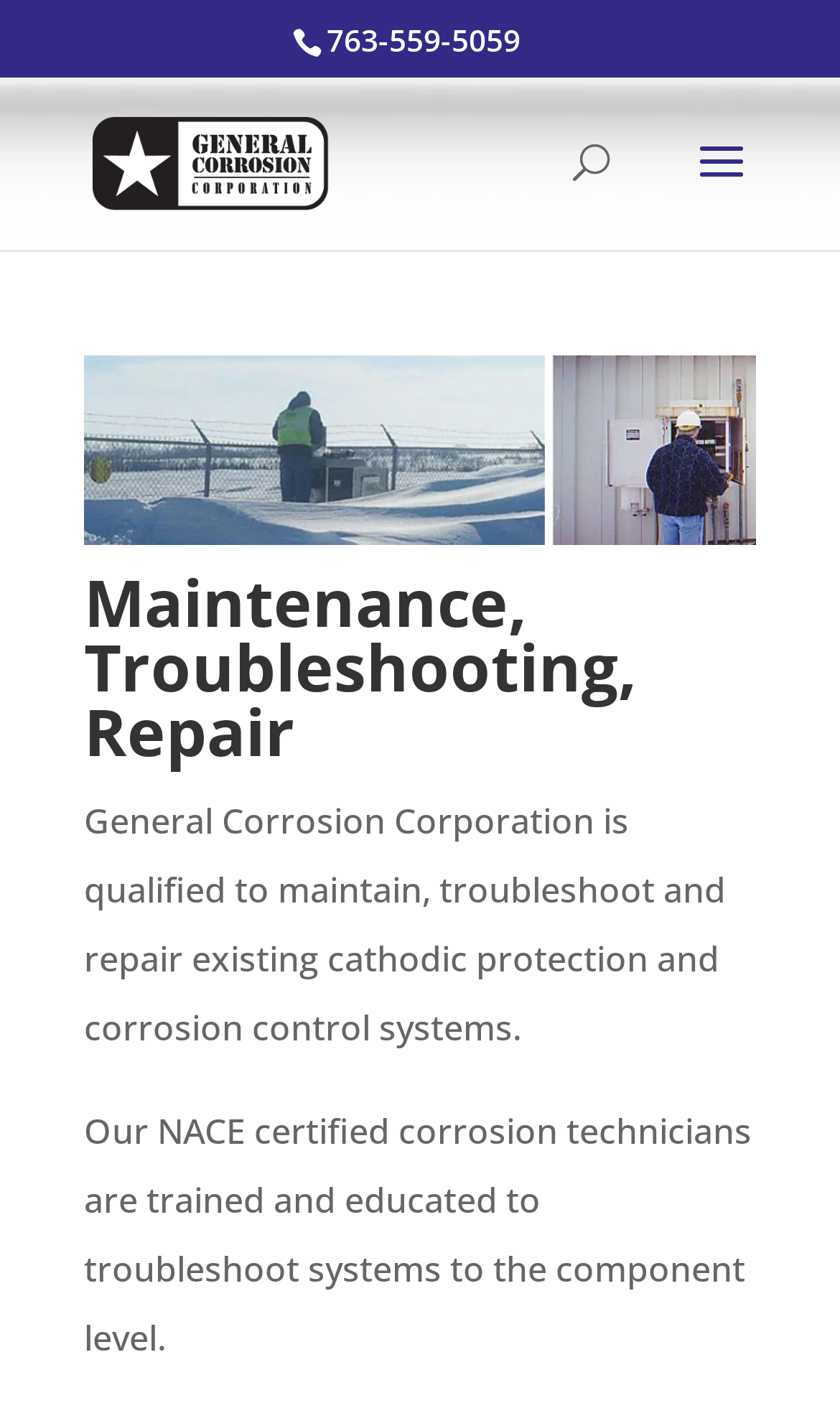What is the scope of maintenance services offered by General Corrosion Corporation?
Using the image, provide a concise answer in one word or a short phrase.

Cathodic protection and corrosion control systems